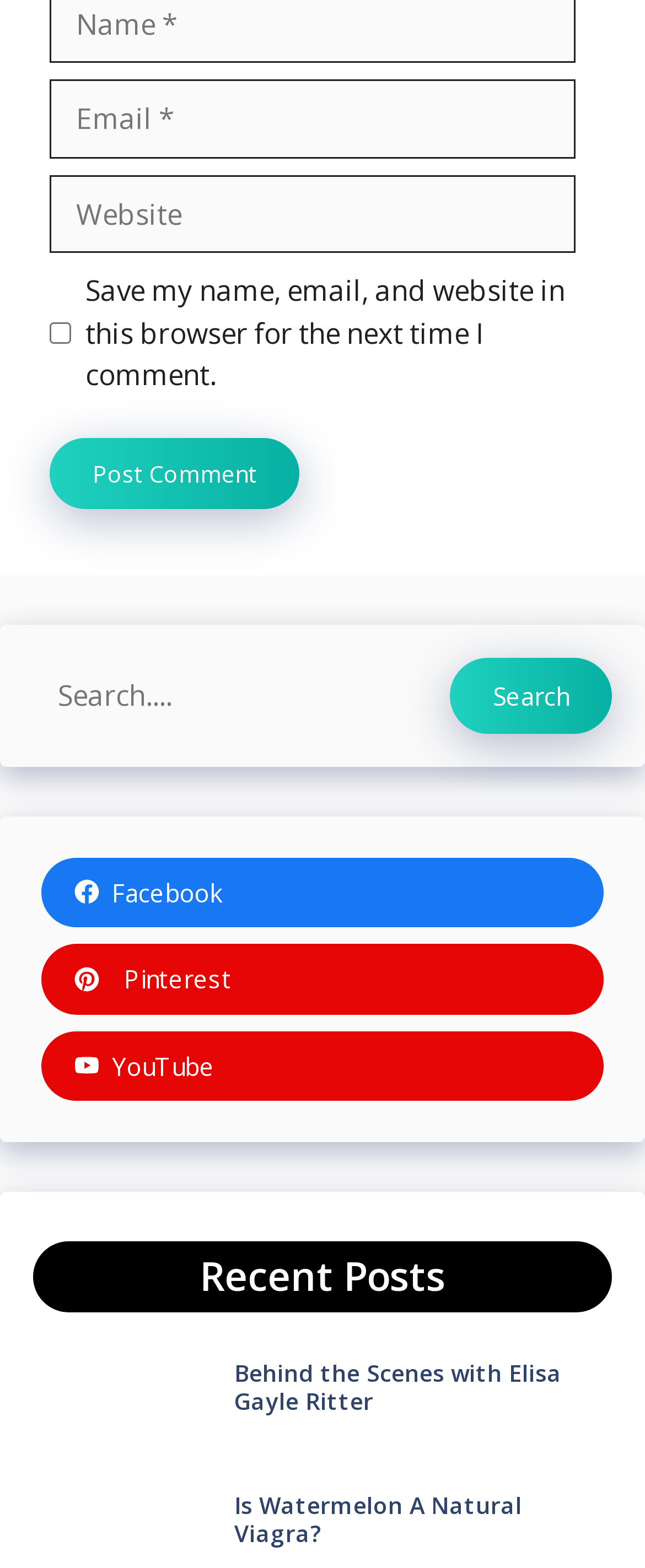Find the bounding box coordinates of the clickable area that will achieve the following instruction: "Search".

[0.697, 0.42, 0.949, 0.468]